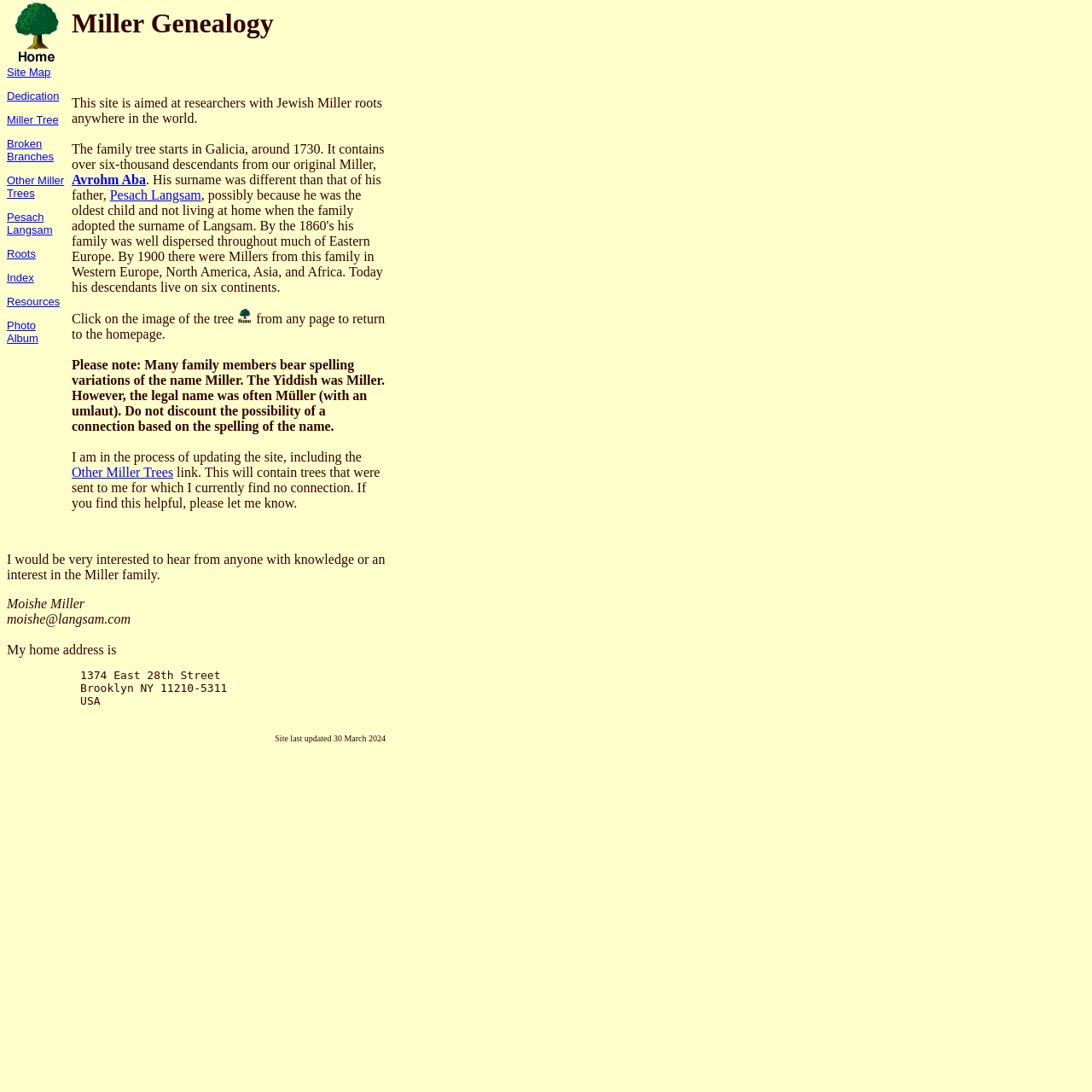Determine the bounding box for the UI element that matches this description: "Dedication".

[0.006, 0.082, 0.054, 0.094]